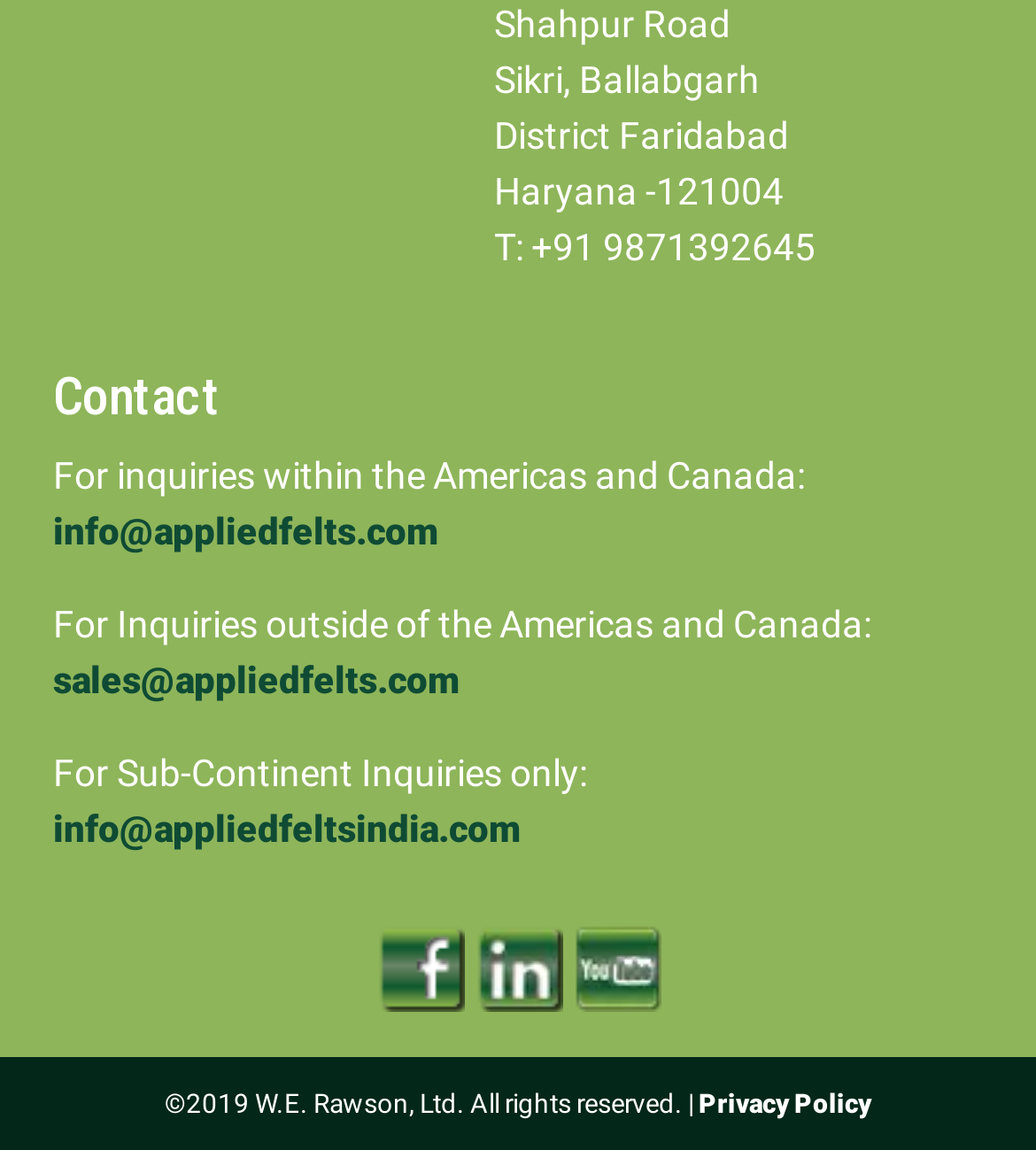Please study the image and answer the question comprehensively:
What is the copyright year of the website?

I found the copyright year by looking at the static text element at the bottom of the page, which provides the copyright information as '©2019 W.E. Rawson, Ltd. All rights reserved.'.